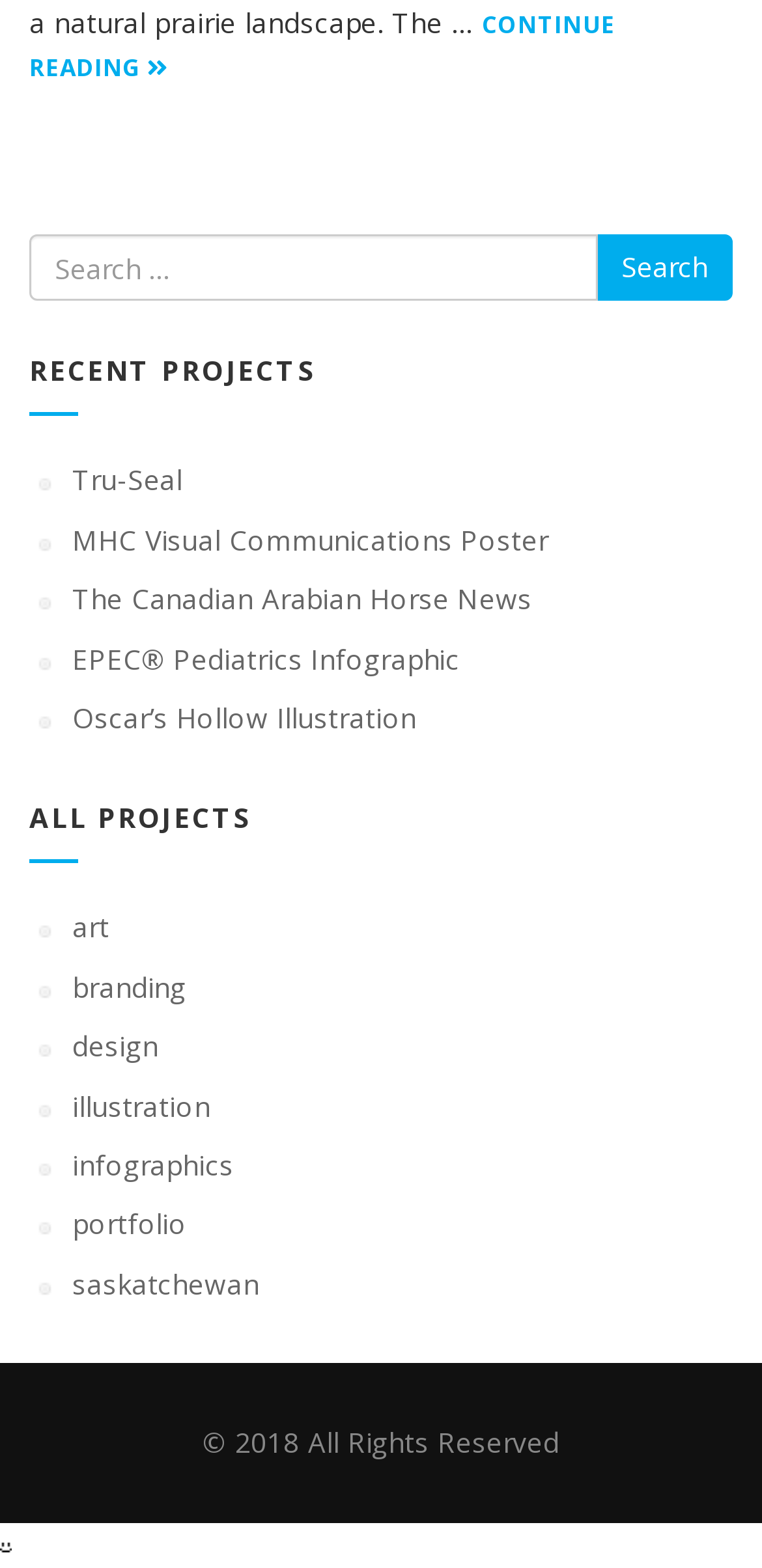What categories are available for projects?
Please look at the screenshot and answer in one word or a short phrase.

8 categories